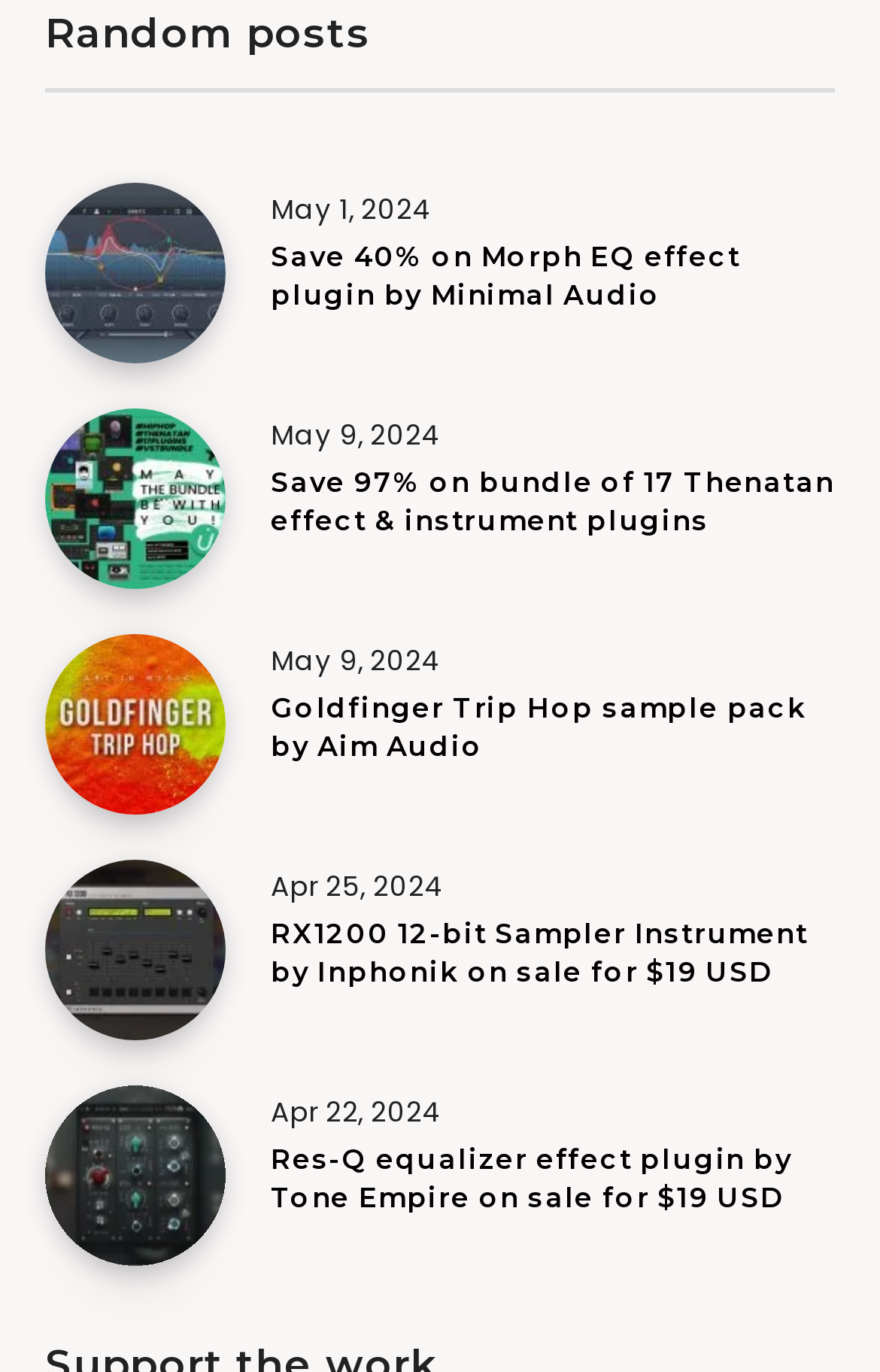Determine the bounding box coordinates of the element that should be clicked to execute the following command: "Read the post about Res-Q equalizer effect plugin by Tone Empire on sale for $19 USD".

[0.308, 0.832, 0.901, 0.893]